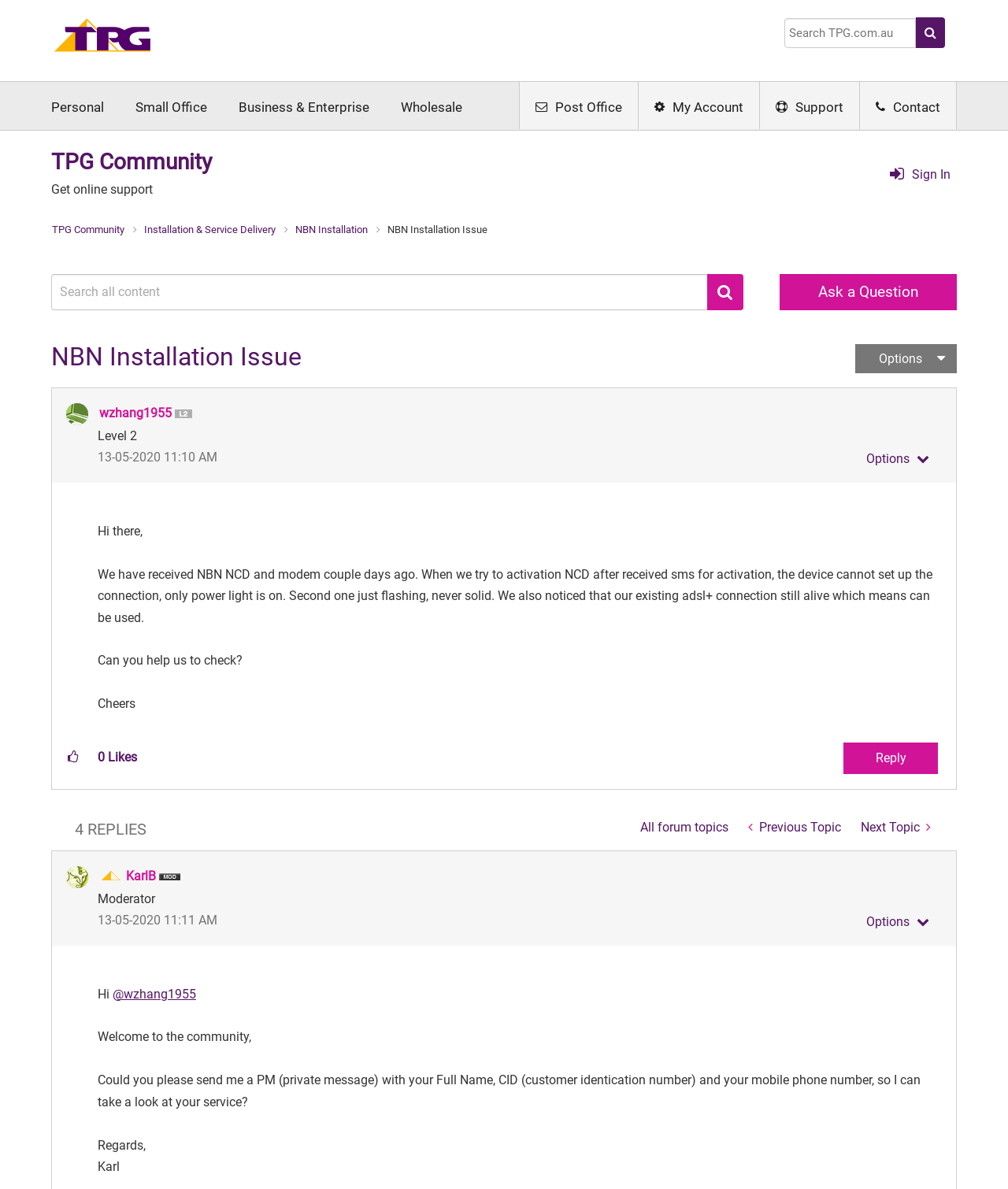Identify the bounding box coordinates for the element that needs to be clicked to fulfill this instruction: "Sign up for newsletter". Provide the coordinates in the format of four float numbers between 0 and 1: [left, top, right, bottom].

None